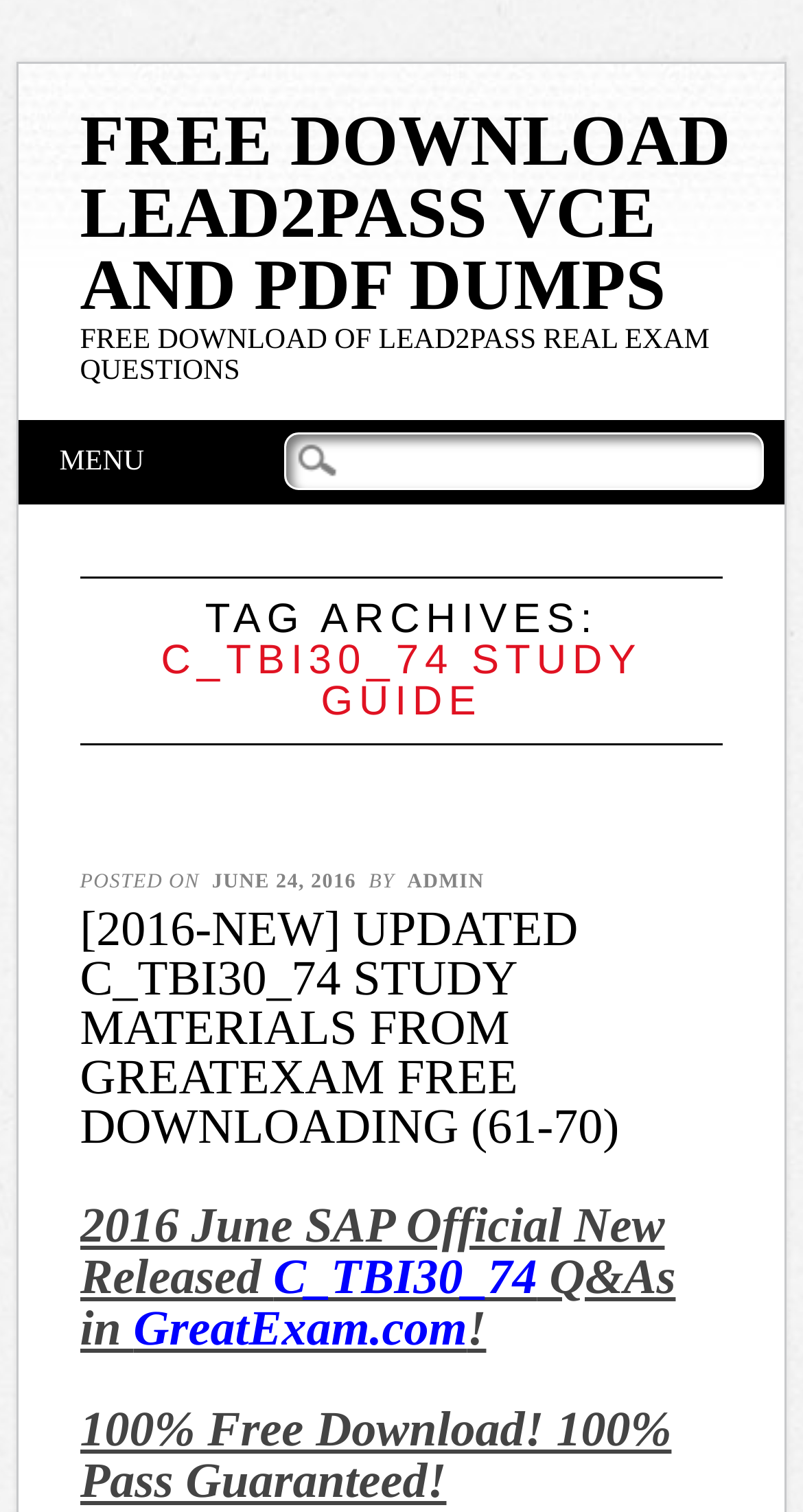Describe the webpage meticulously, covering all significant aspects.

The webpage appears to be an archive page for study guides, specifically for the C_TBI30_74 study guide. At the top, there is a large heading that reads "FREE DOWNLOAD LEAD2PASS VCE AND PDF DUMPS" with a link to download the study materials. Below this, there is another heading that reads "FREE DOWNLOAD OF LEAD2PASS REAL EXAM QUESTIONS".

On the left side of the page, there is a menu section with a heading that reads "Main menu" and a link to "Skip to content". Below this, there is a search bar with a label "Search for:".

The main content of the page is divided into sections, each with a heading that indicates the topic or title of the section. The first section has a heading that reads "TAG ARCHIVES: C_TBI30_74 STUDY GUIDE" and contains information about the study guide, including the date it was posted, the author, and a brief description.

Below this, there are several sections that appear to be related to the study guide, including a section with a heading that reads "[2016-NEW] UPDATED C_TBI30_74 STUDY MATERIALS FROM GREATEXAM FREE DOWNLOADING (61-70)" with a link to download the updated materials.

Further down the page, there are additional sections that provide more information about the study guide, including a section that lists the features of the study materials, such as "100% Free Download! 100% Pass Guaranteed!".

Overall, the webpage appears to be a resource page for individuals looking to download study guides and materials for the C_TBI30_74 exam.